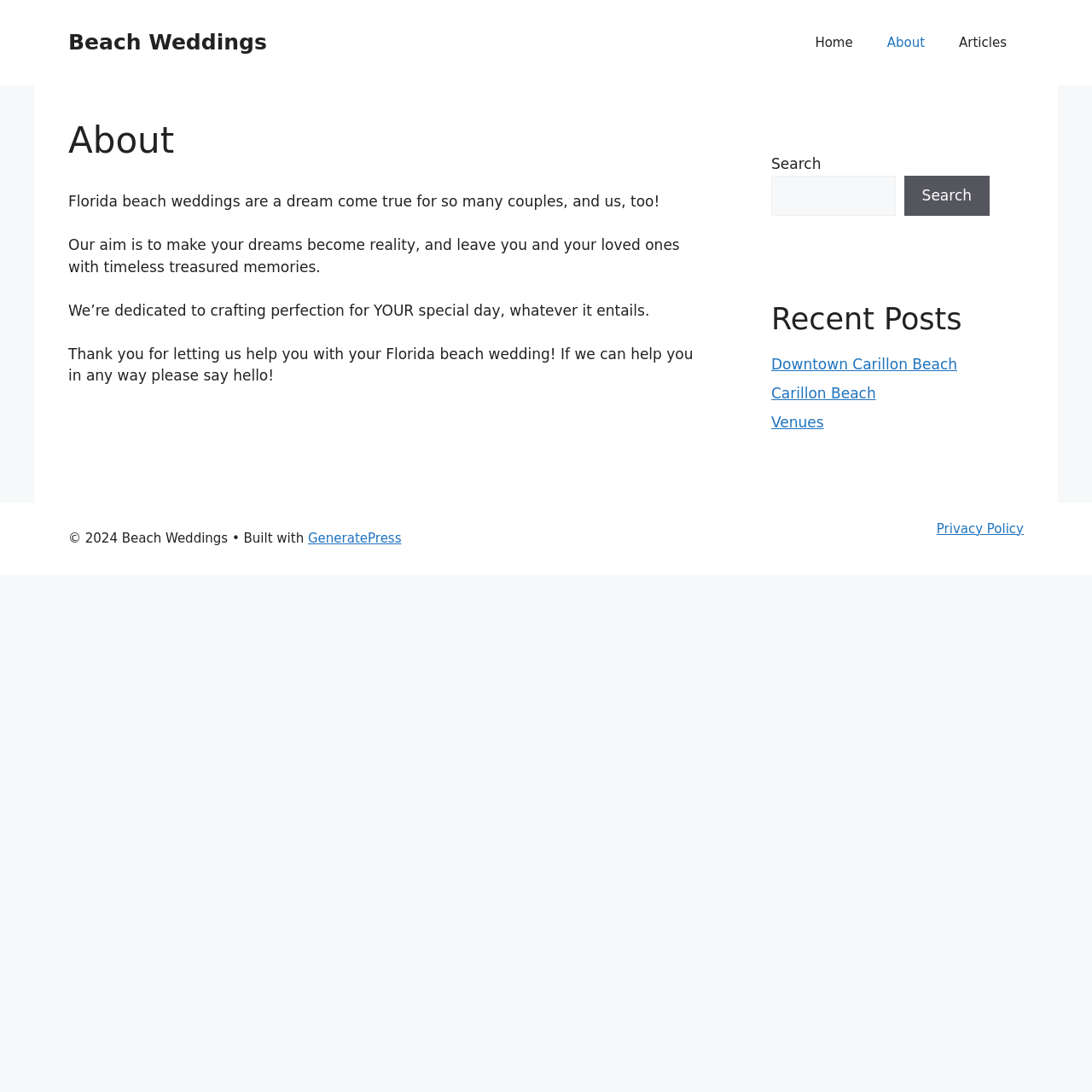Please provide a comprehensive answer to the question below using the information from the image: What is the name of the theme or platform used to build the website?

The website credits 'GeneratePress' as the theme or platform used to build the website, as stated in the footer section.